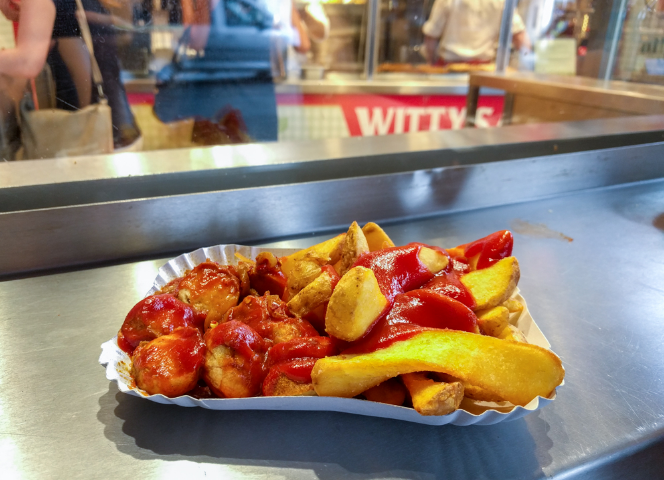Explain in detail what you see in the image.

In this vibrant scene, a mouthwatering plate of currywurst and fries, drenched in tangy ketchup, takes center stage. The dish, a beloved street food classic in Germany, showcases sliced sausage topped with a generous amount of sauce, accompanied by crispy golden fries. The background reveals a bustling eatery named "Witty's," where patrons can be seen enjoying their meals. This image encapsulates a delightful moment in Berlin, reflecting the city's lively culinary culture that invites both locals and visitors to indulge in its rich flavors.